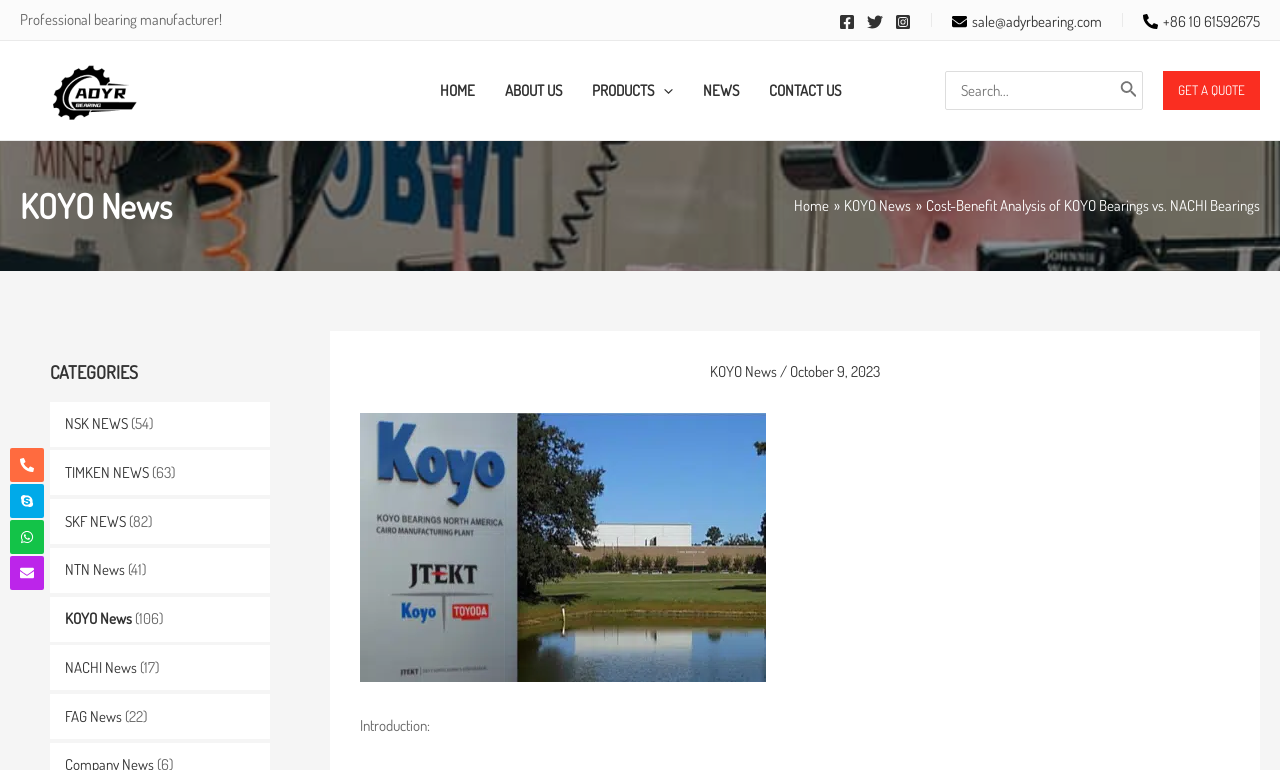Please identify the bounding box coordinates of the element on the webpage that should be clicked to follow this instruction: "Search for something". The bounding box coordinates should be given as four float numbers between 0 and 1, formatted as [left, top, right, bottom].

[0.738, 0.092, 0.893, 0.143]